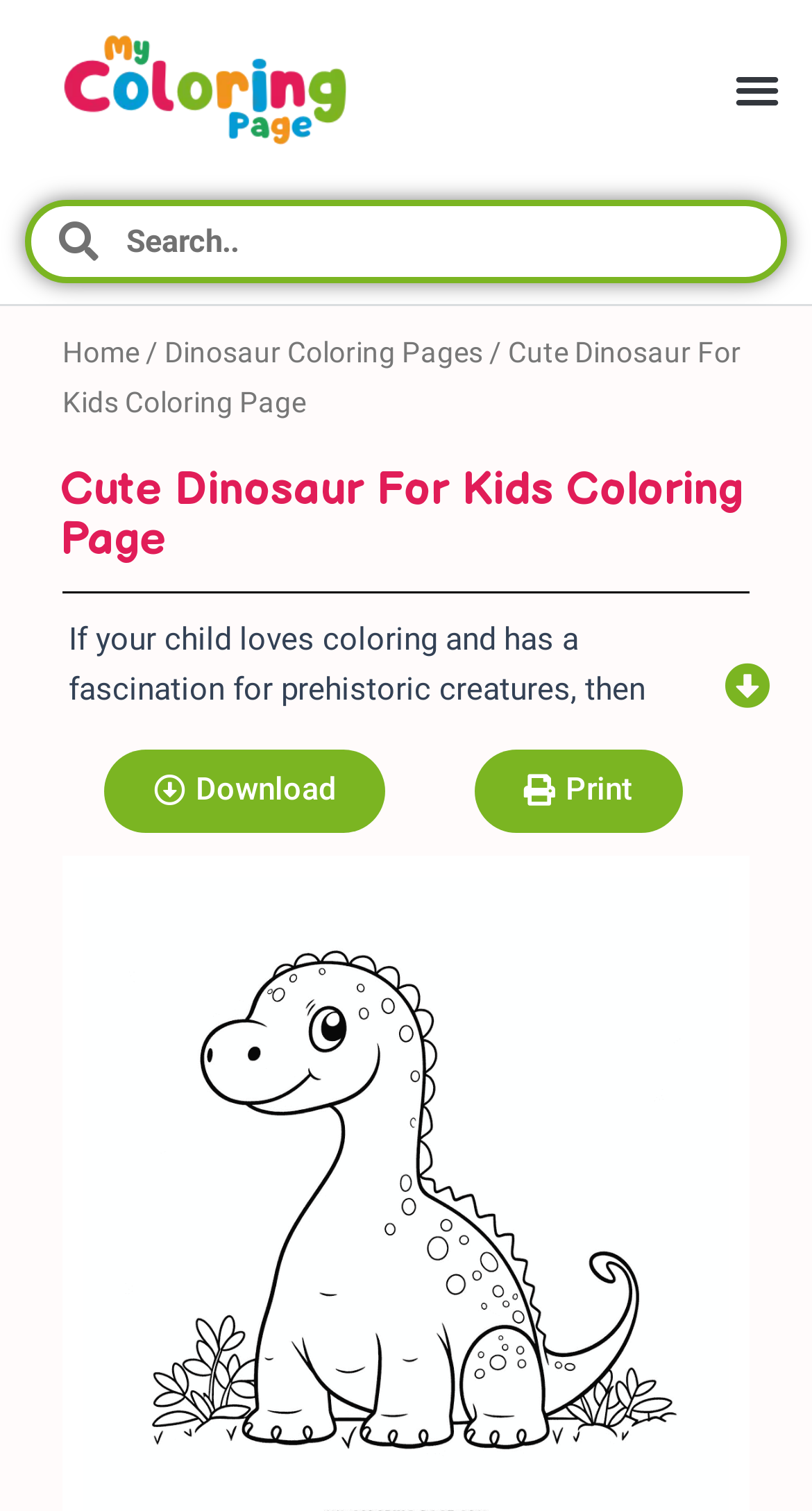Respond with a single word or phrase for the following question: 
What is the theme of the coloring page?

Dinosaur